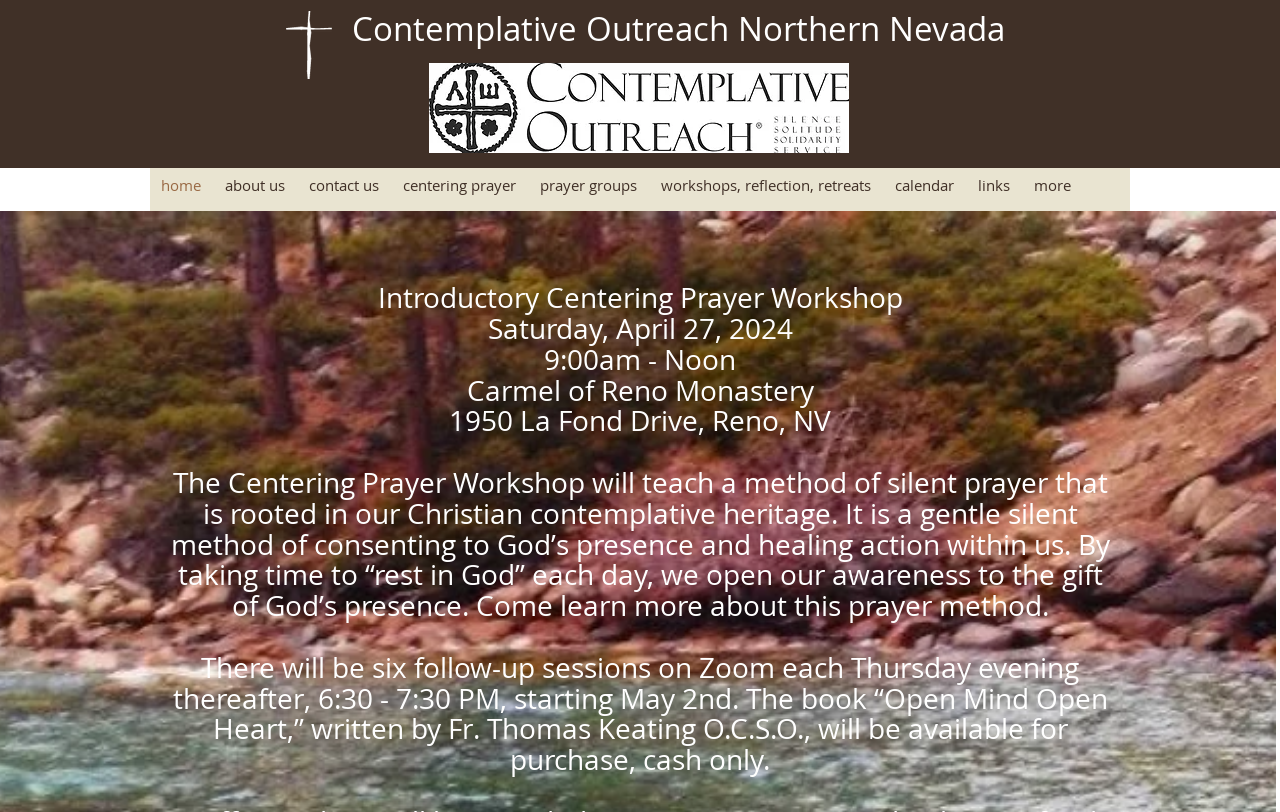Extract the main heading from the webpage content.

Contemplative Outreach Northern Nevada